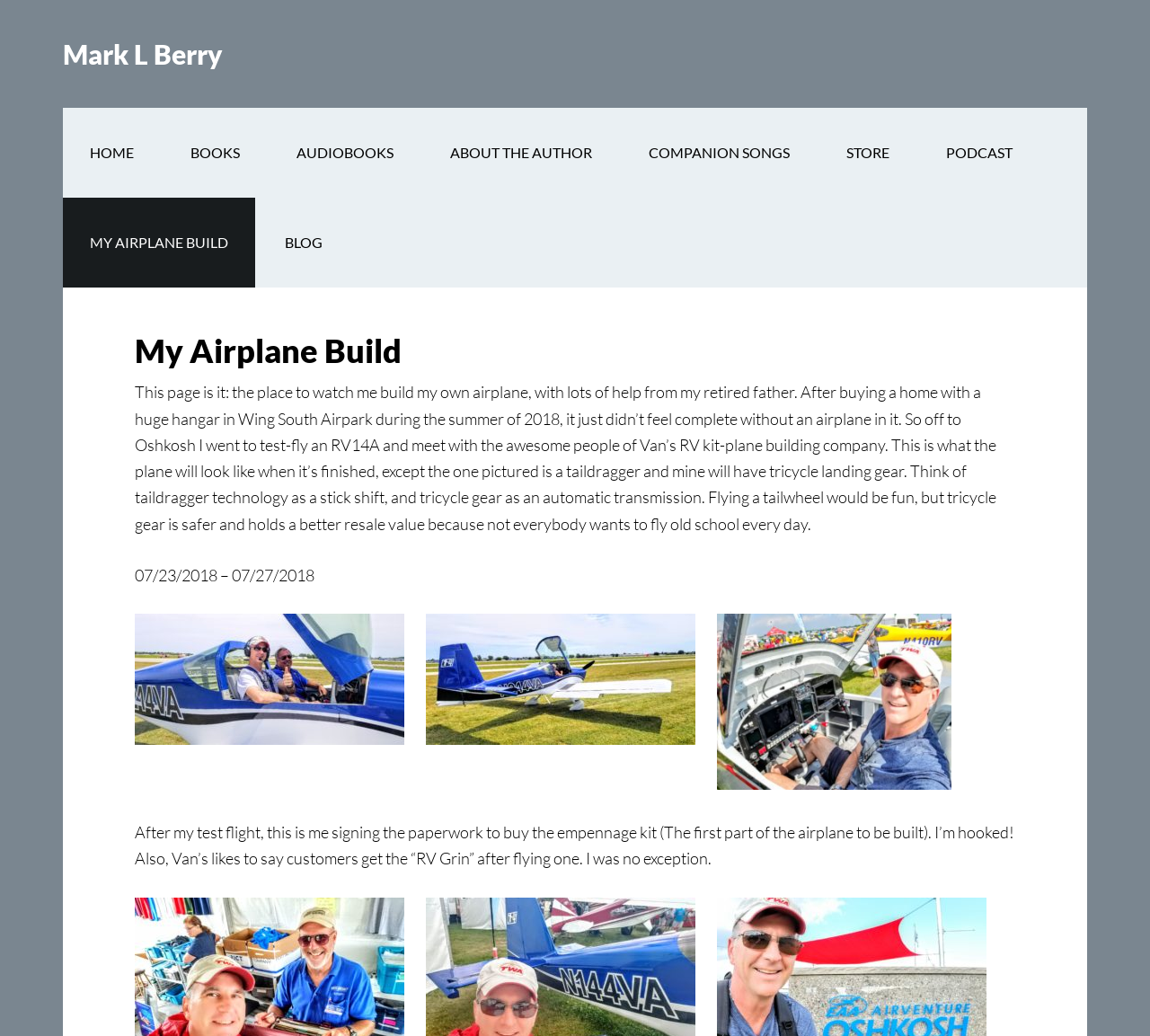What is the date range of the first event mentioned?
Please provide a comprehensive and detailed answer to the question.

The date range of the first event mentioned is obtained from the text '07/23/2018 – 07/27/2018', which is likely the date range of the author's trip to Oshkosh to test-fly the RV14A.